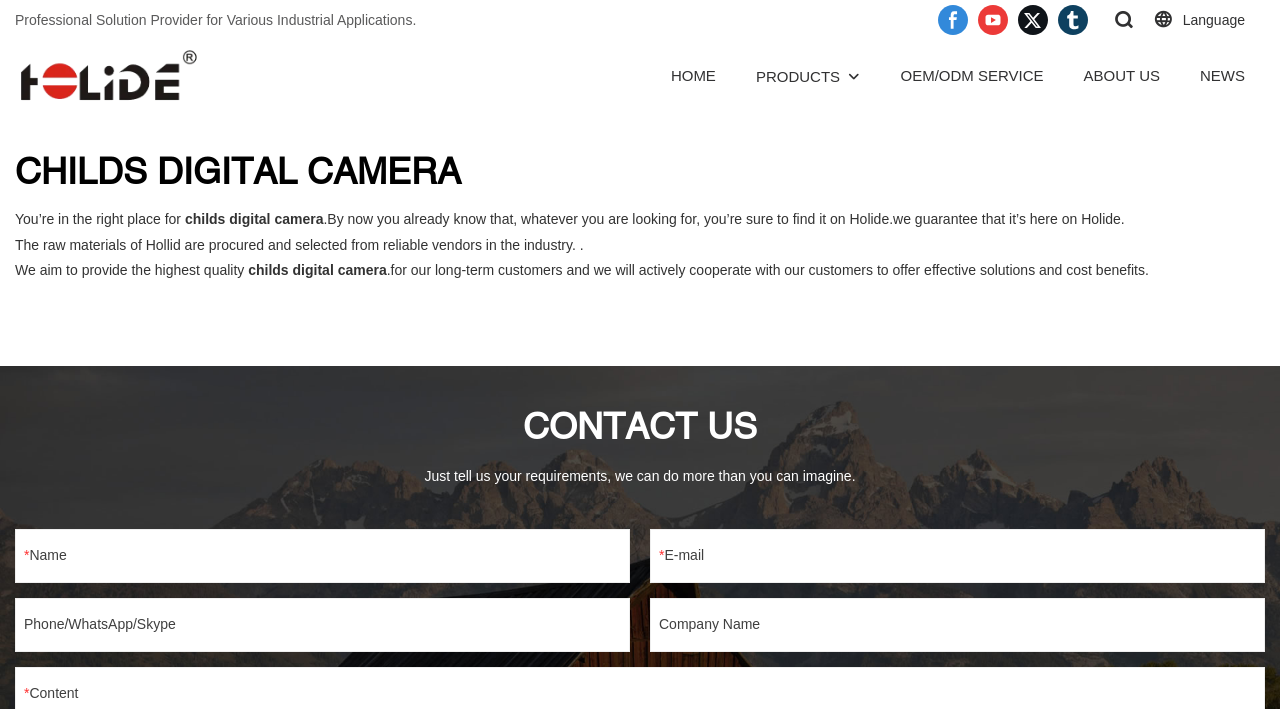Produce an extensive caption that describes everything on the webpage.

The webpage is about Holide, a professional solution provider for various industrial applications, specifically focusing on child's digital cameras. At the top, there is a horizontal list of social media links, including Facebook, YouTube, Twitter, and Tumblr. 

To the right of the social media links, there is a "Language" option. Below the social media links, there is a logo of Holide, which is an image, accompanied by a link to the "HOME" page. 

The main navigation menu is located below the logo, consisting of links to "HOME", "PRODUCTS", "OEM/ODM SERVICE", "ABOUT US", and "NEWS". 

The main content area is divided into two sections. The first section has a heading "CHILDS DIGITAL CAMERA" and a brief introduction to Holide, stating that it's a reliable platform to find child's digital cameras. 

The second section provides more information about Holide, including its procurement process, quality control, and customer service. 

At the bottom of the page, there is a "CONTACT US" section, where users can fill out a form with their name, email, phone number, and company name to get in touch with Holide.